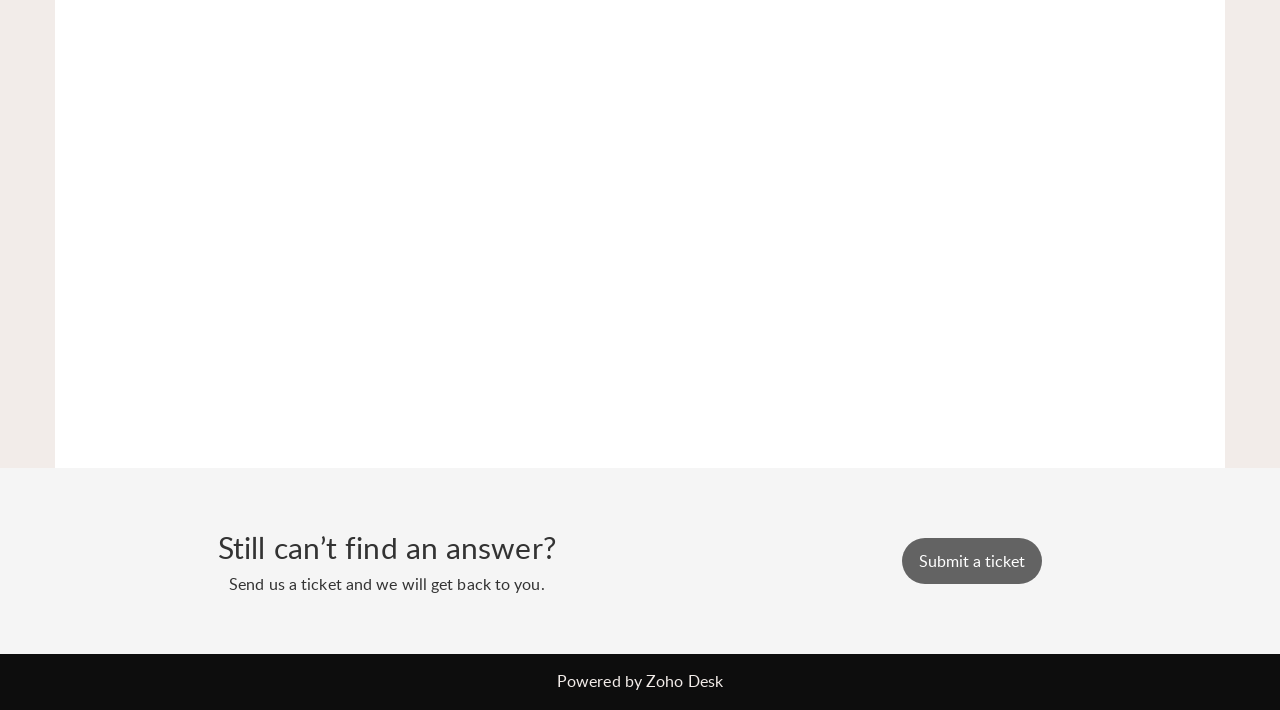Extract the bounding box coordinates of the UI element described by: "Zoho Desk". The coordinates should include four float numbers ranging from 0 to 1, e.g., [left, top, right, bottom].

[0.505, 0.944, 0.565, 0.975]